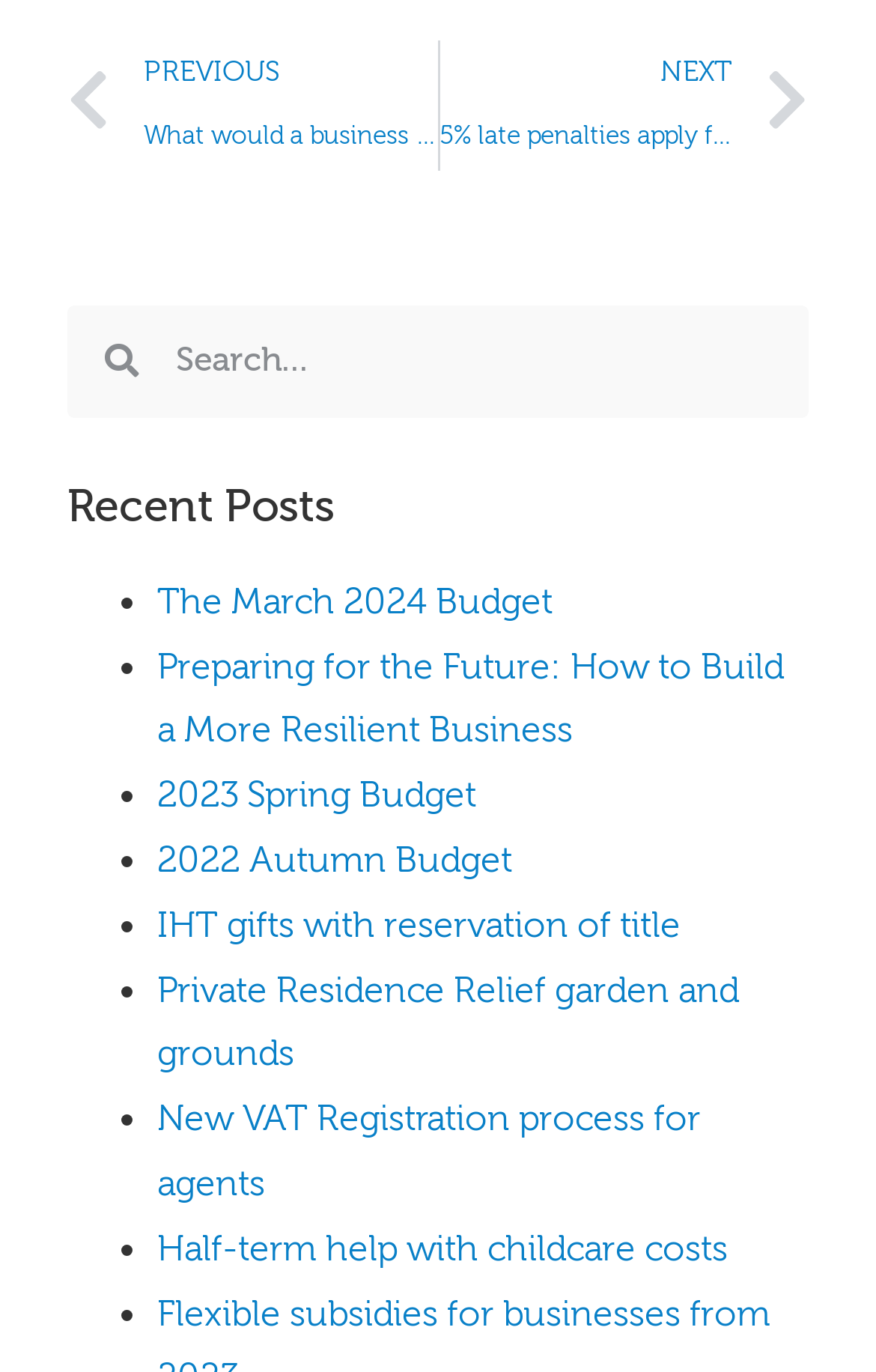Answer the following inquiry with a single word or phrase:
How many links are there in the recent posts section?

10